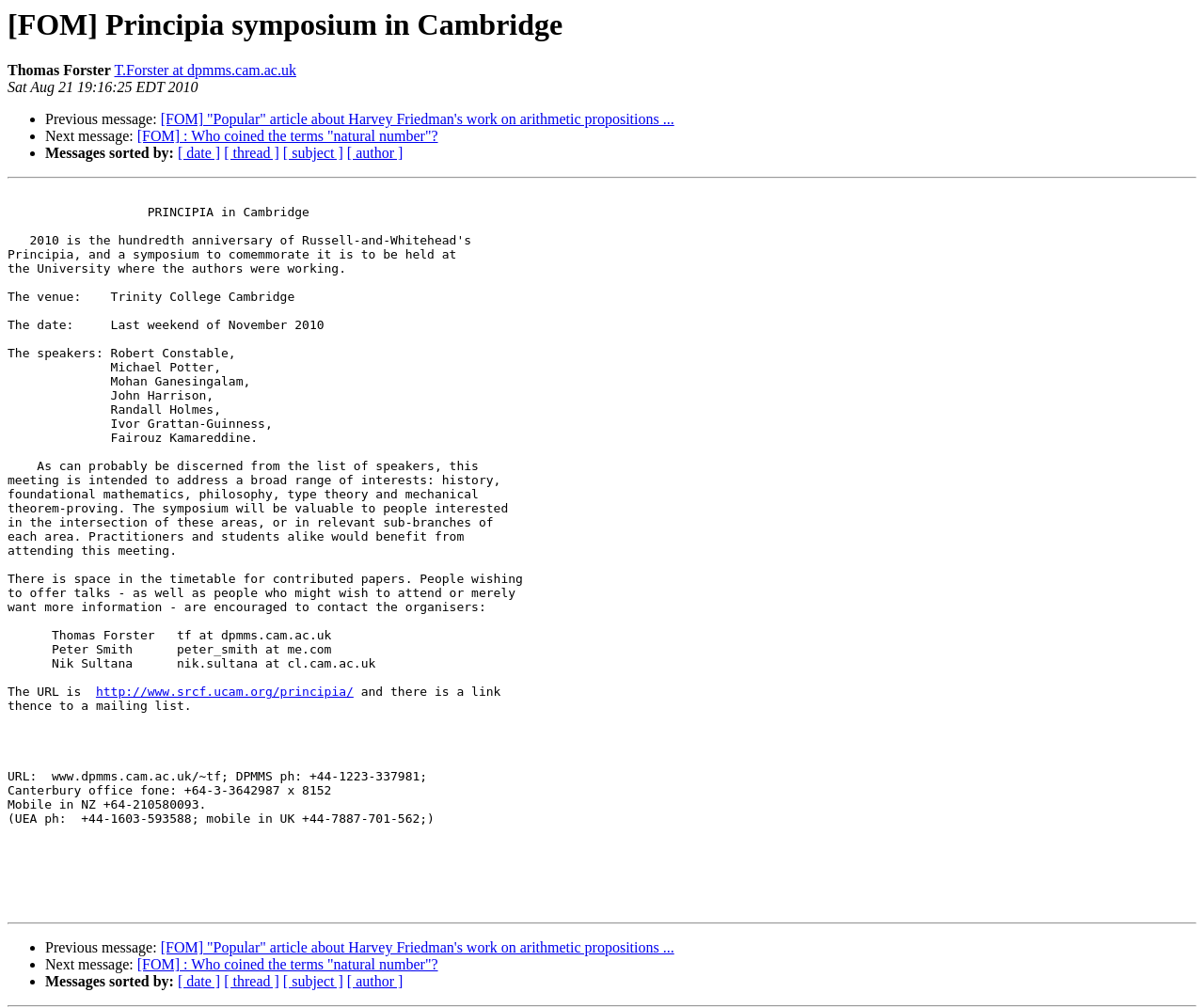What is the URL of the Principia symposium?
Using the image, answer in one word or phrase.

http://www.srcf.ucam.org/principia/